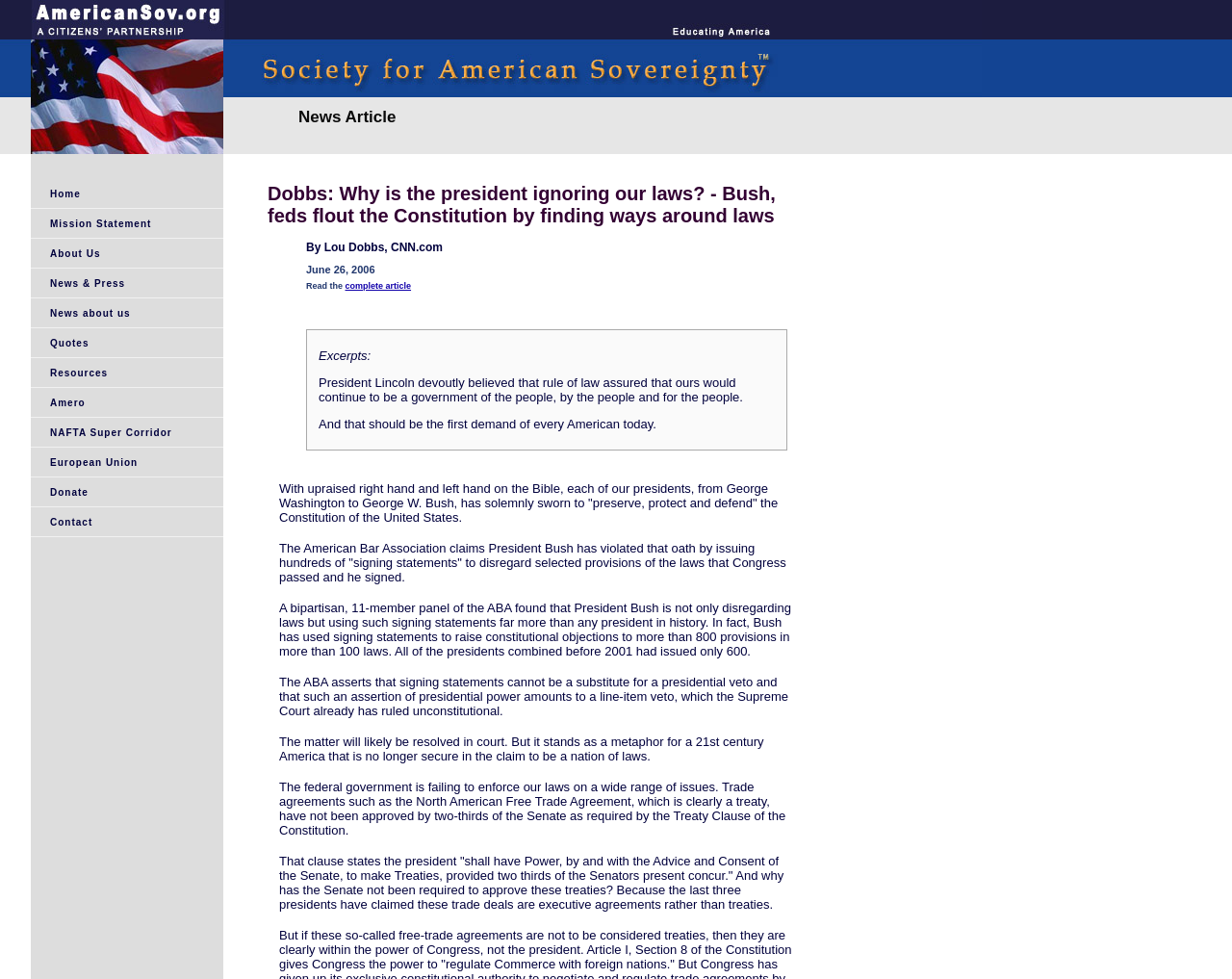What is the purpose of the 'Donate' link?
From the screenshot, provide a brief answer in one word or phrase.

To donate to the organization